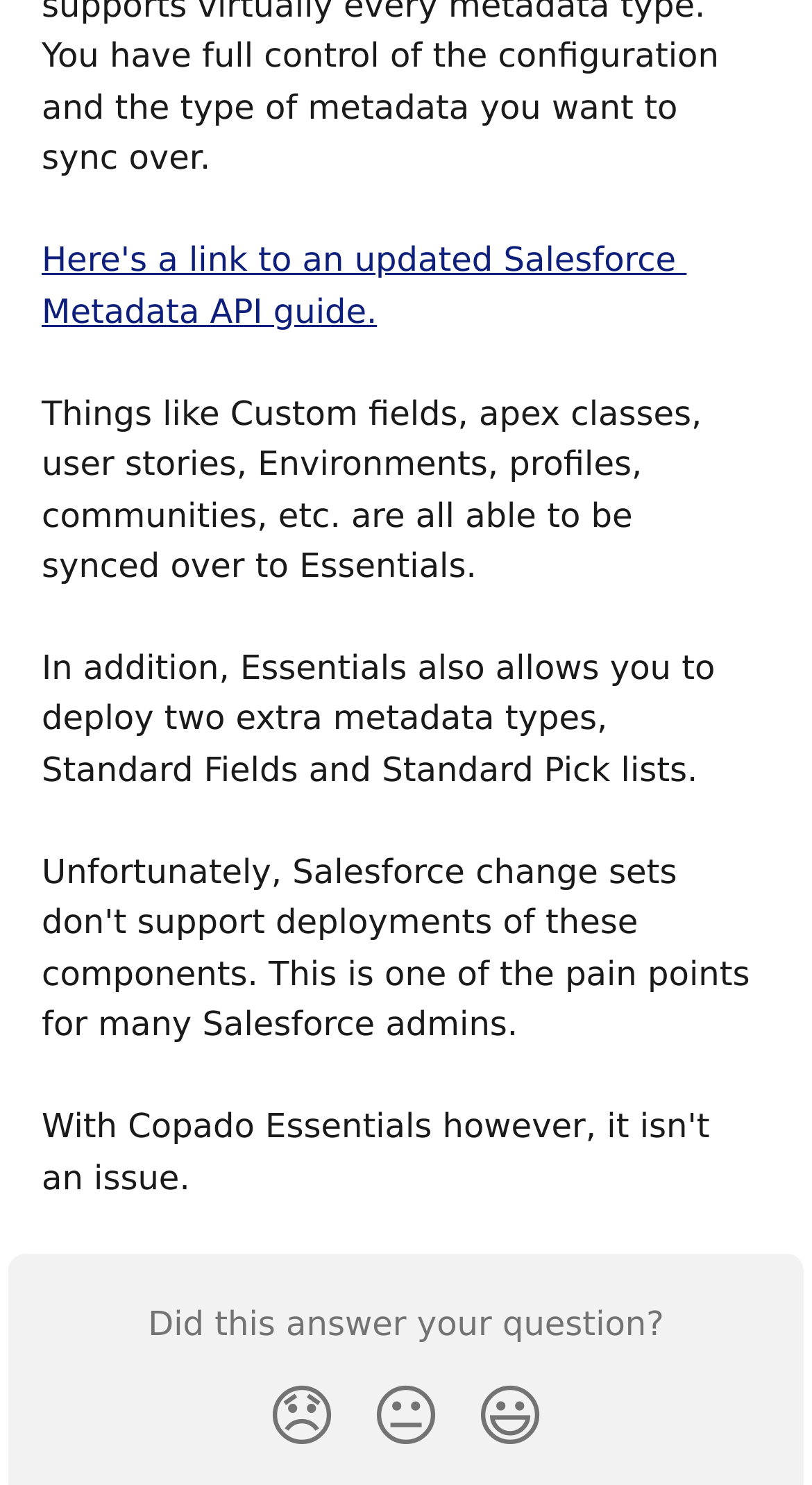Carefully examine the image and provide an in-depth answer to the question: What types of metadata can be synced?

Based on the text 'Things like Custom fields, apex classes, user stories, Environments, profiles, communities, etc. are all able to be synced over to Essentials.', we can infer that the types of metadata that can be synced include custom fields, apex classes, user stories, environments, profiles, communities, and more.